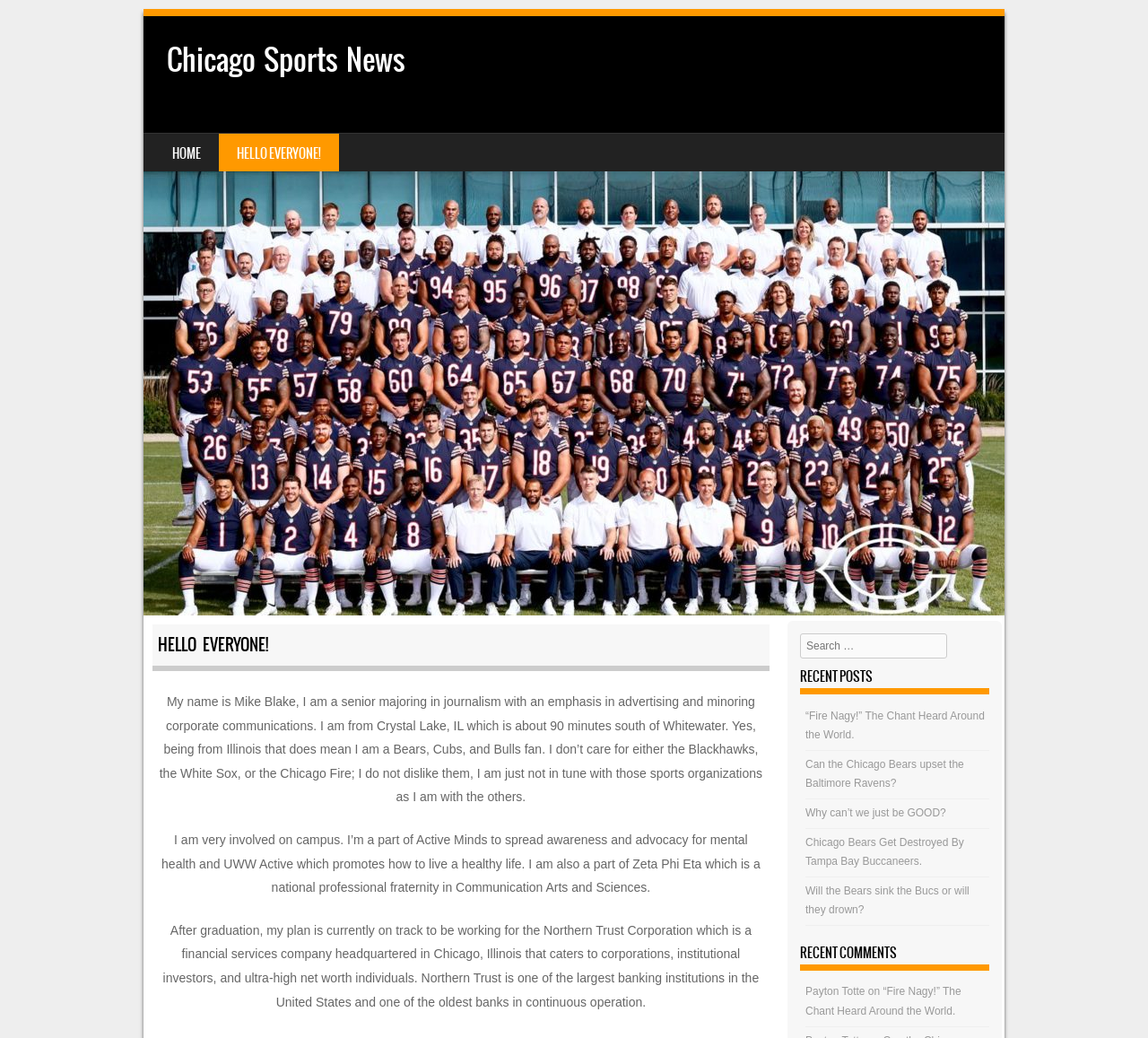Provide a brief response to the question using a single word or phrase: 
How many recent posts are listed?

5